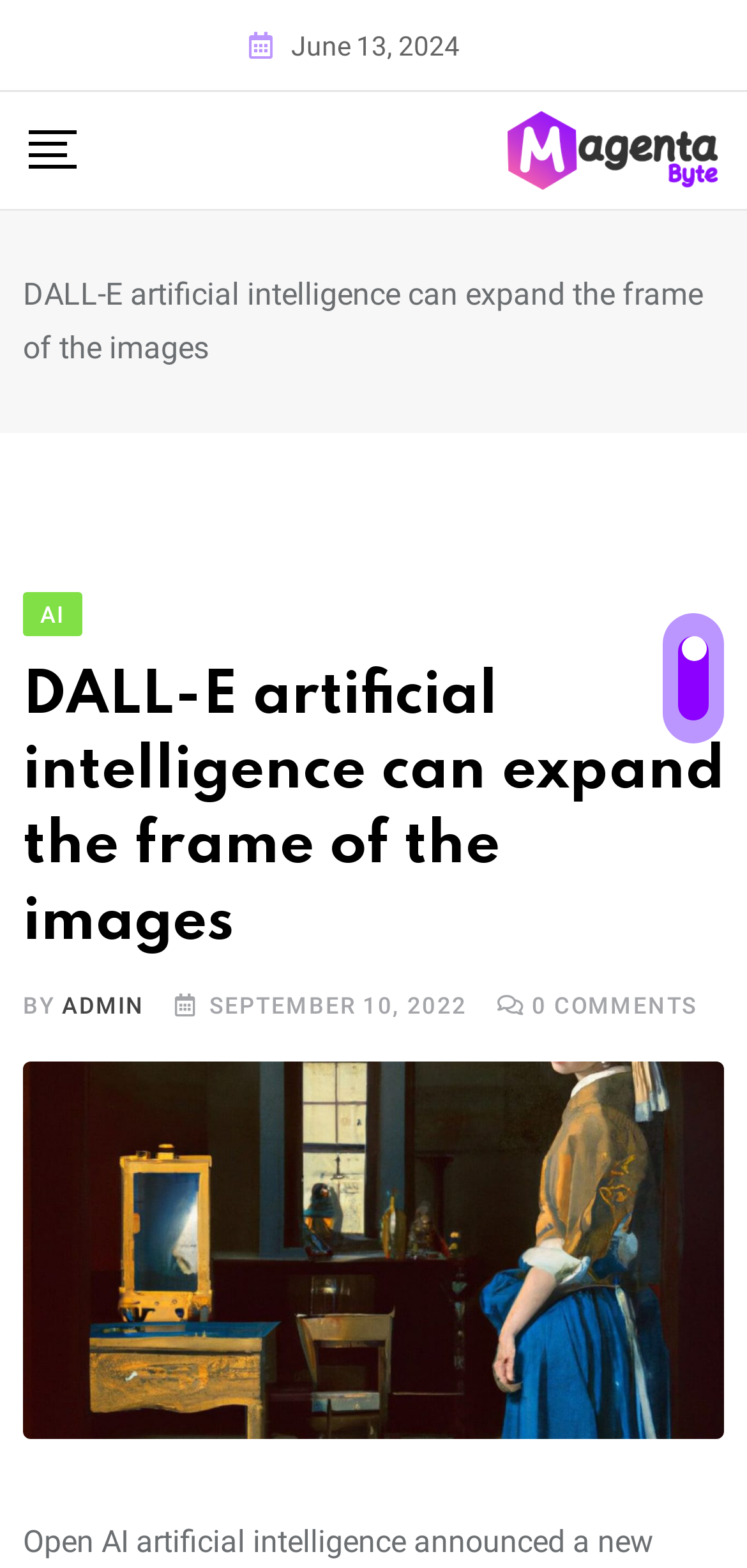Answer this question using a single word or a brief phrase:
What is the original publication date of the article?

SEPTEMBER 10, 2022